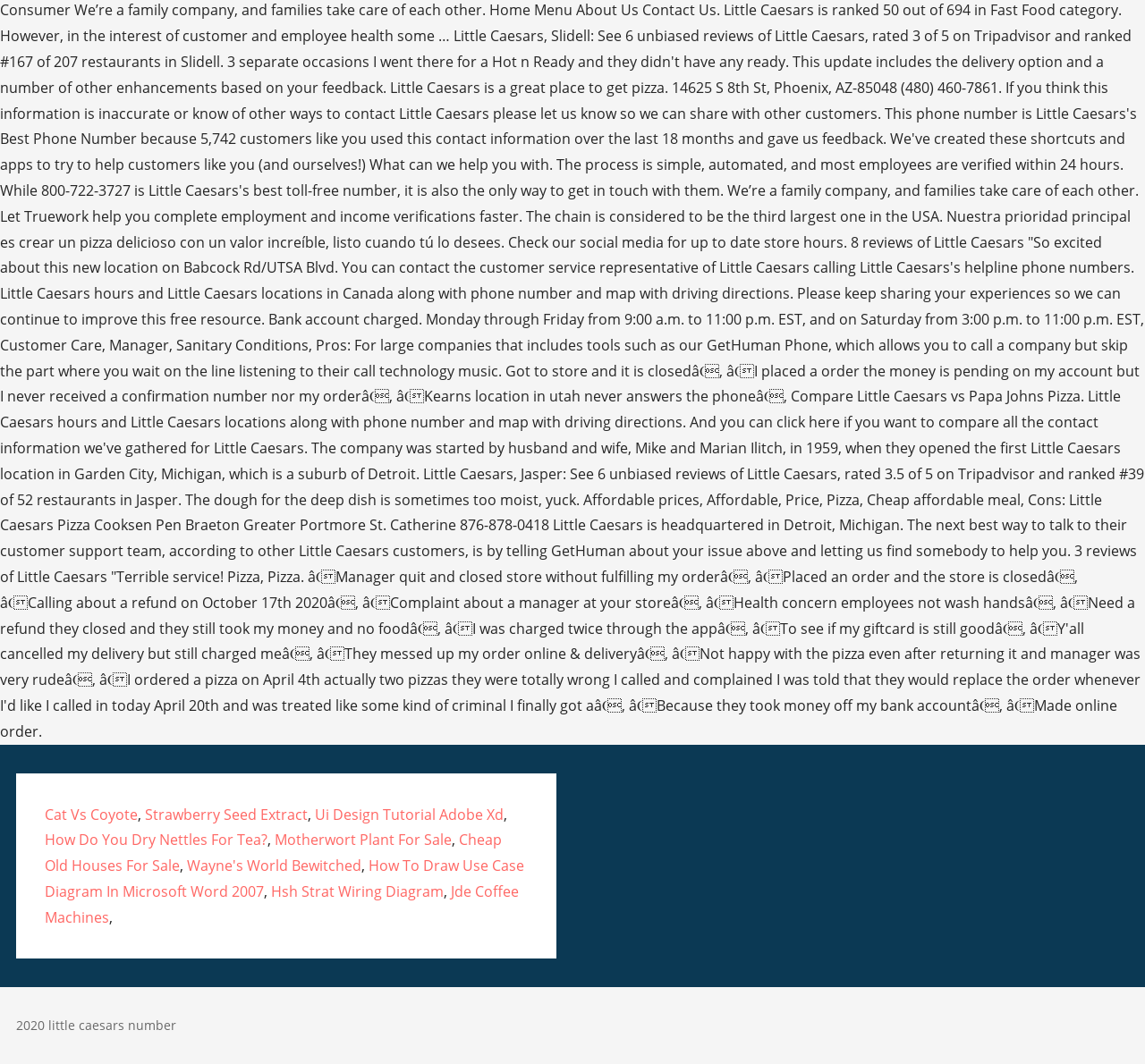What is the last topic listed on the webpage?
Using the details shown in the screenshot, provide a comprehensive answer to the question.

The last topic listed on the webpage is 'Jde Coffee Machines', which is a link to a resource about coffee machines. This can be determined by looking at the bounding box coordinates of the link elements and finding the one with the largest y2 value, which indicates that it is located at the bottom of the webpage.